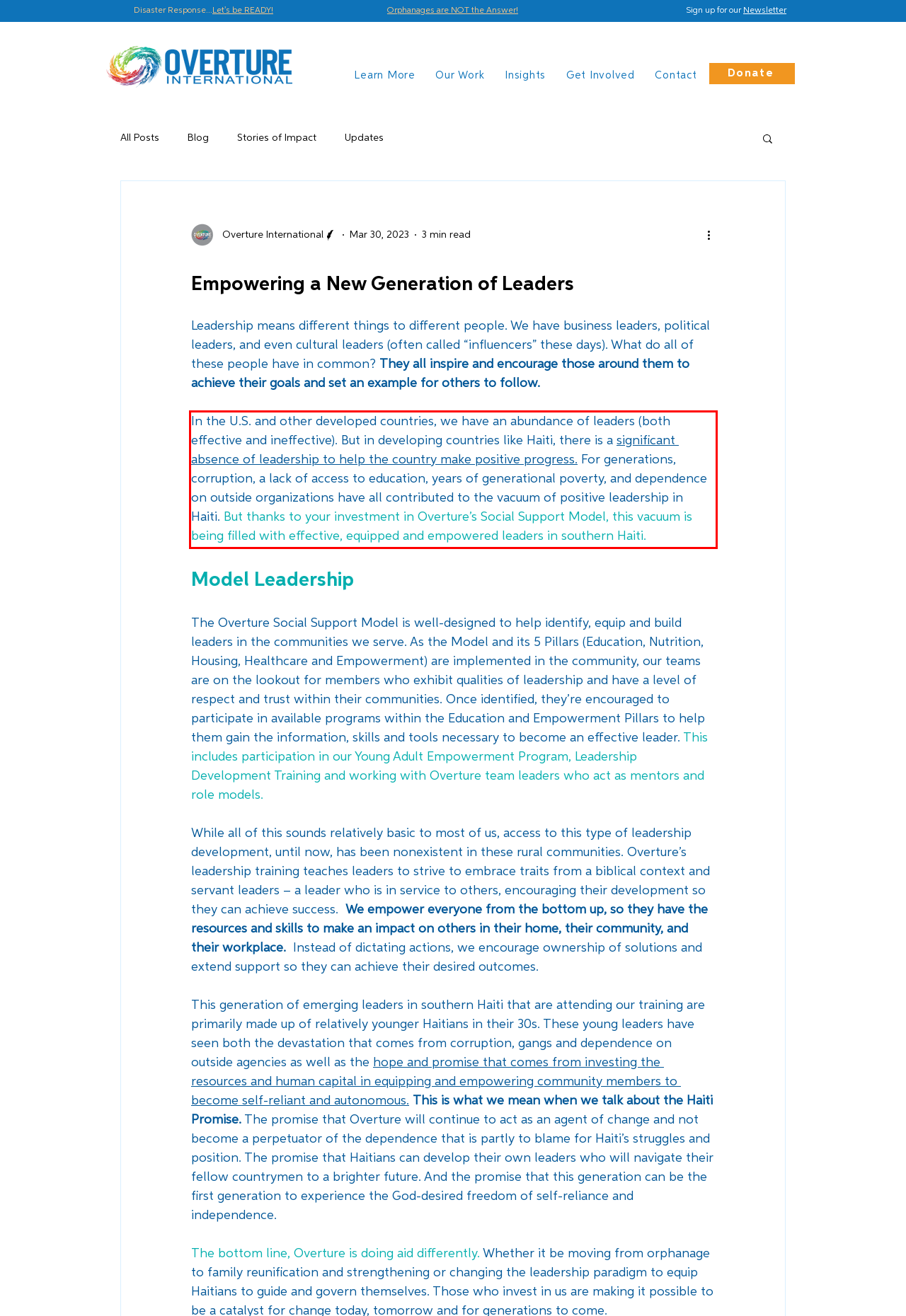In the given screenshot, locate the red bounding box and extract the text content from within it.

In the U.S. and other developed countries, we have an abundance of leaders (both effective and ineffective). But in developing countries like Haiti, there is a significant absence of leadership to help the country make positive progress. For generations, corruption, a lack of access to education, years of generational poverty, and dependence on outside organizations have all contributed to the vacuum of positive leadership in Haiti. But thanks to your investment in Overture’s Social Support Model, this vacuum is being filled with effective, equipped and empowered leaders in southern Haiti.